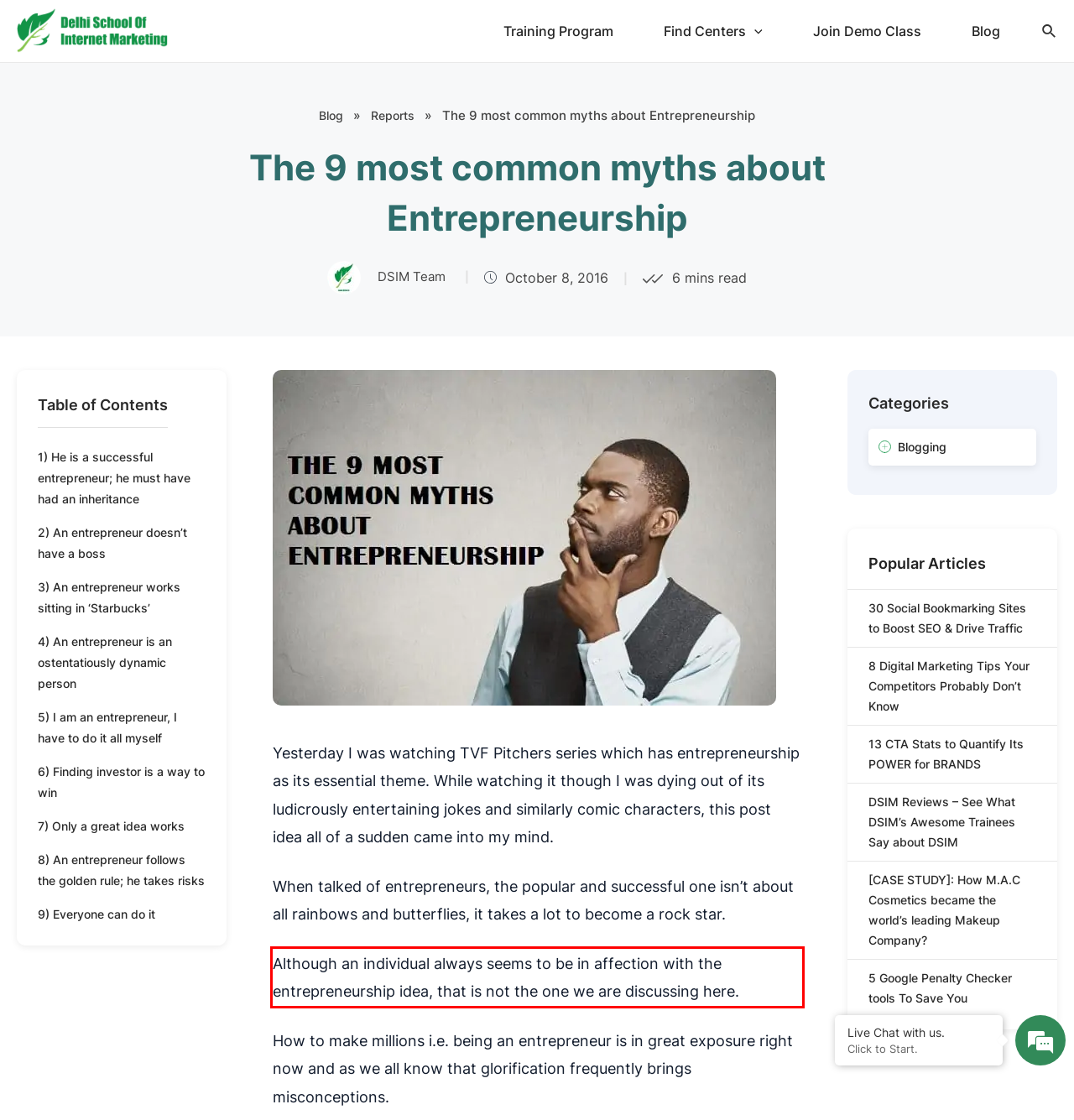There is a UI element on the webpage screenshot marked by a red bounding box. Extract and generate the text content from within this red box.

Although an individual always seems to be in affection with the entrepreneurship idea, that is not the one we are discussing here.